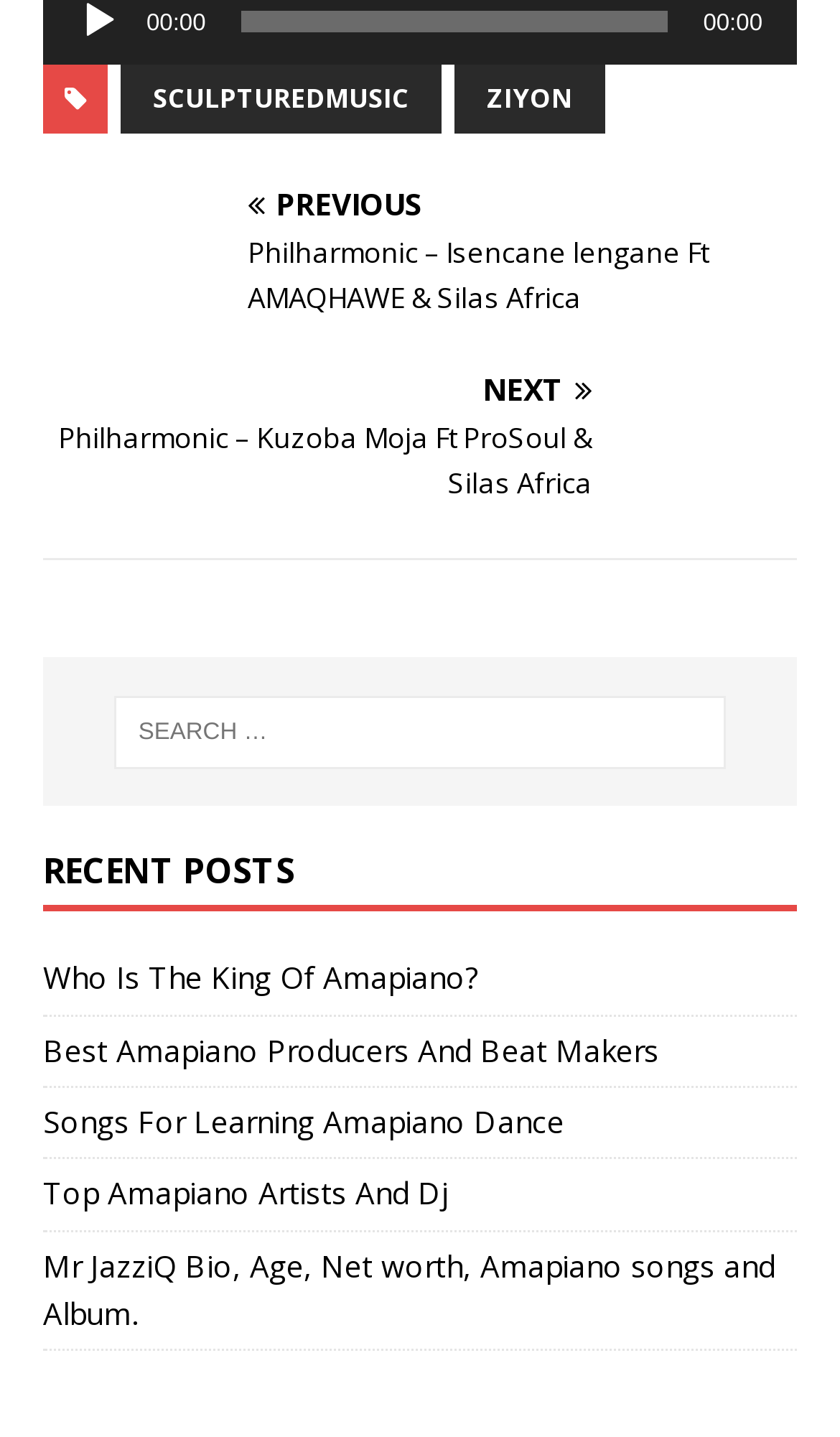What is the purpose of the search box?
Provide a concise answer using a single word or phrase based on the image.

Search for: